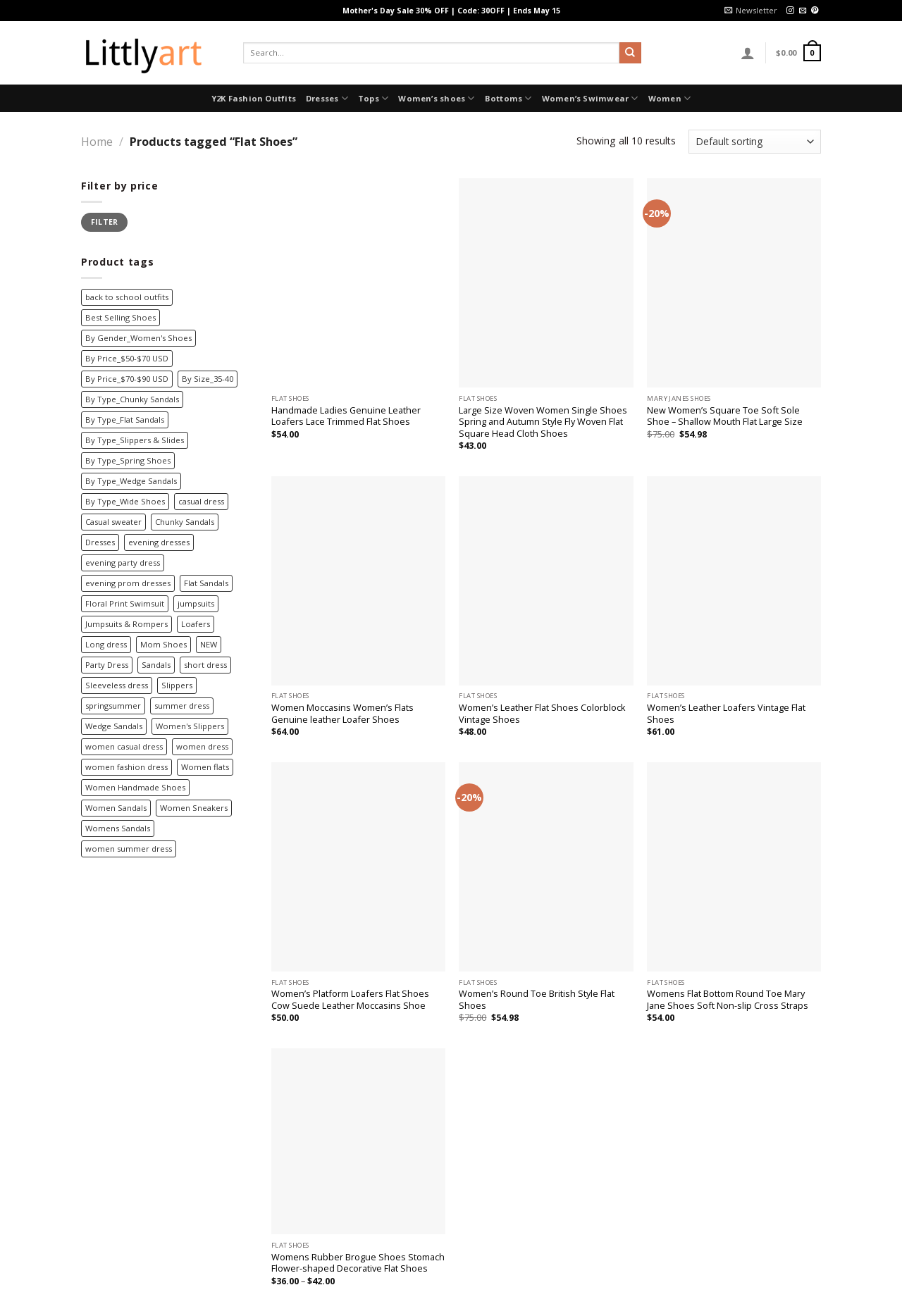How many products are shown on this page?
Give a one-word or short-phrase answer derived from the screenshot.

10